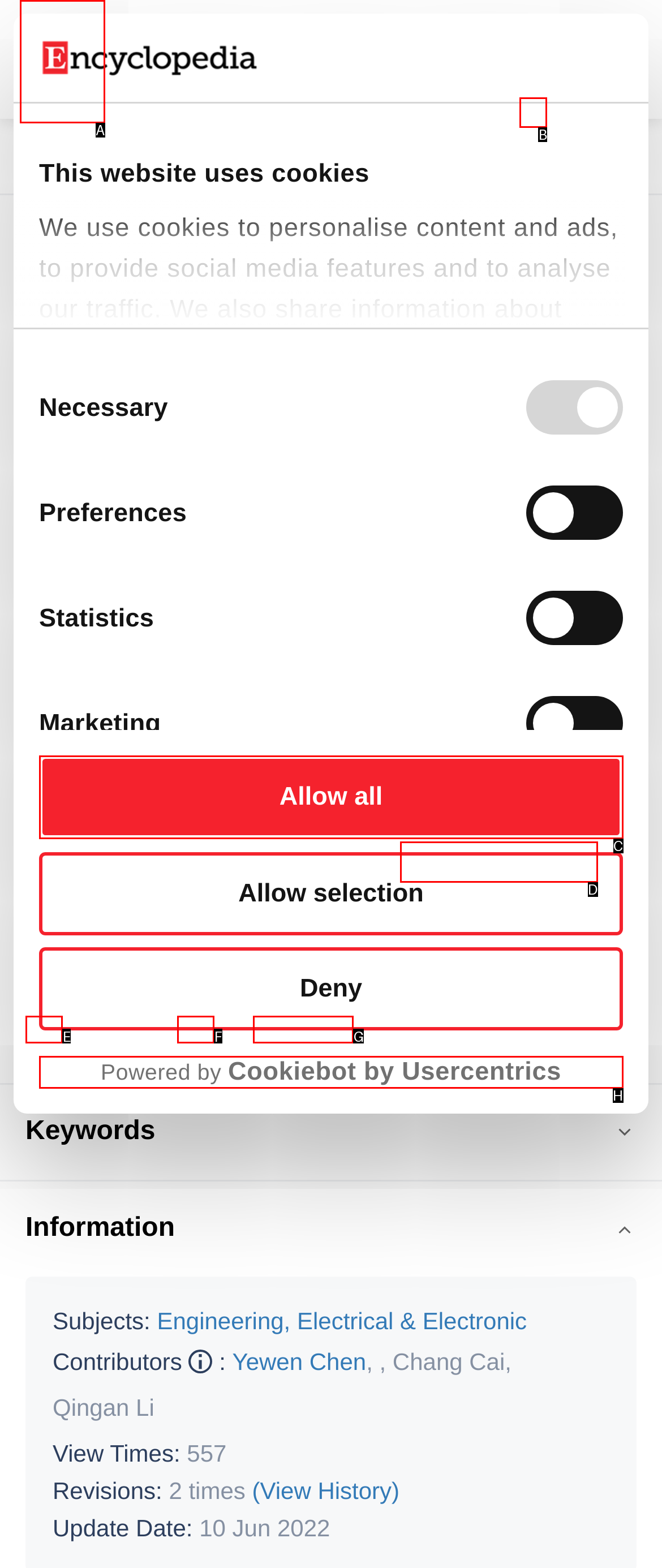Match the HTML element to the description: Powered by Cookiebot by Usercentrics. Answer with the letter of the correct option from the provided choices.

H